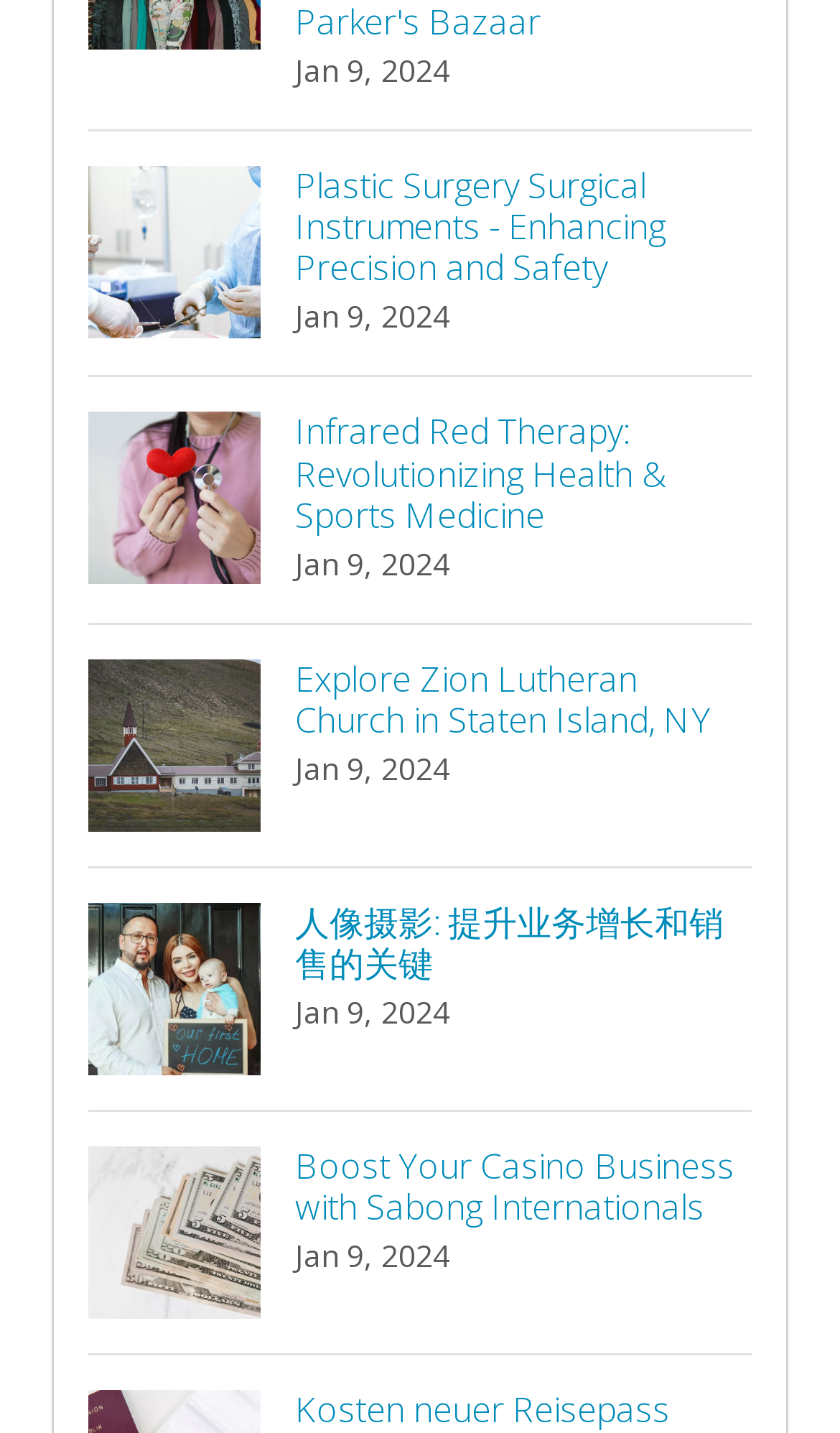Using the provided element description "人像摄影: 提升业务增长和销售的关键 Jan 9, 2024", determine the bounding box coordinates of the UI element.

[0.105, 0.604, 0.895, 0.774]